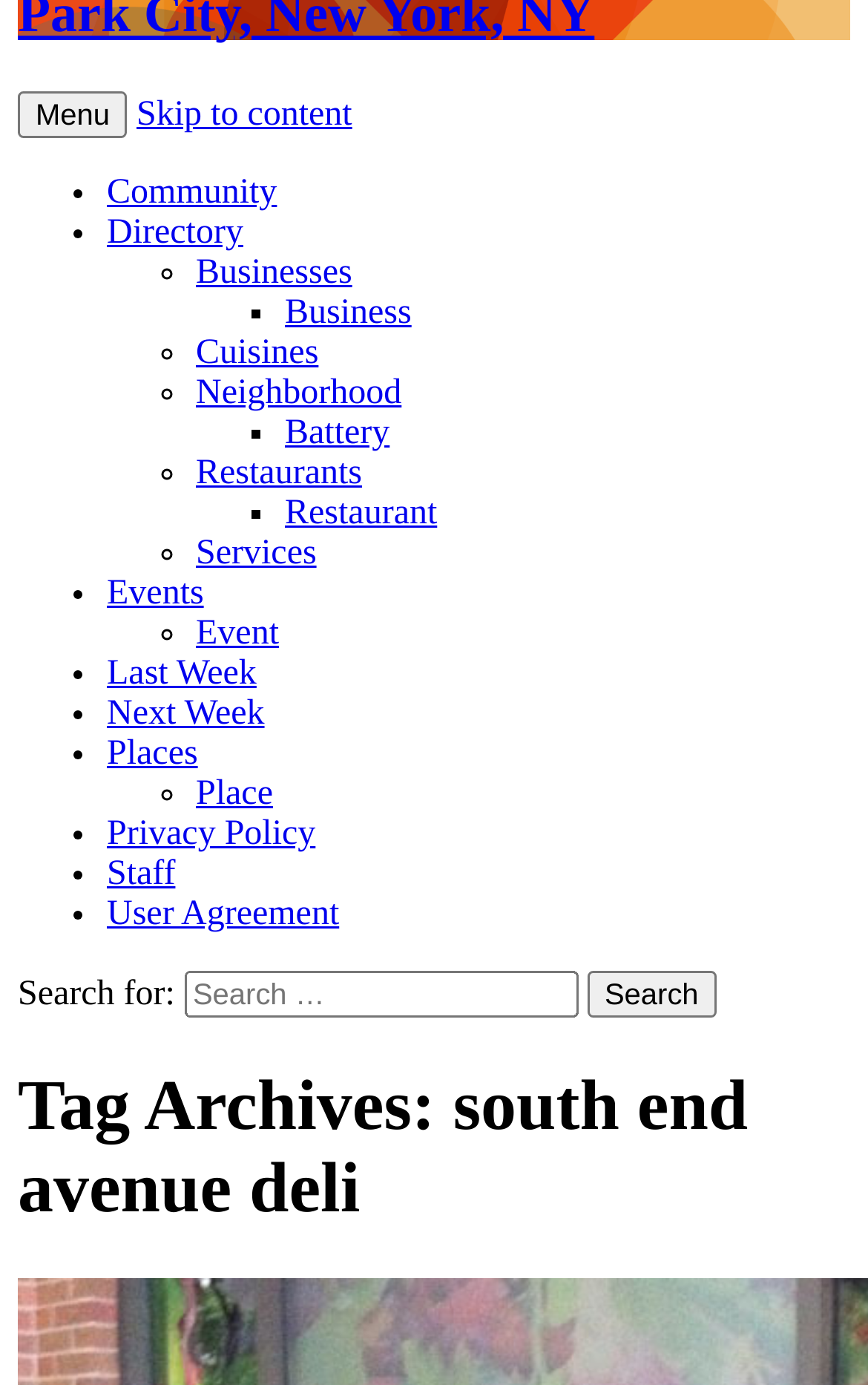Could you highlight the region that needs to be clicked to execute the instruction: "Search for something"?

[0.021, 0.701, 0.979, 0.734]